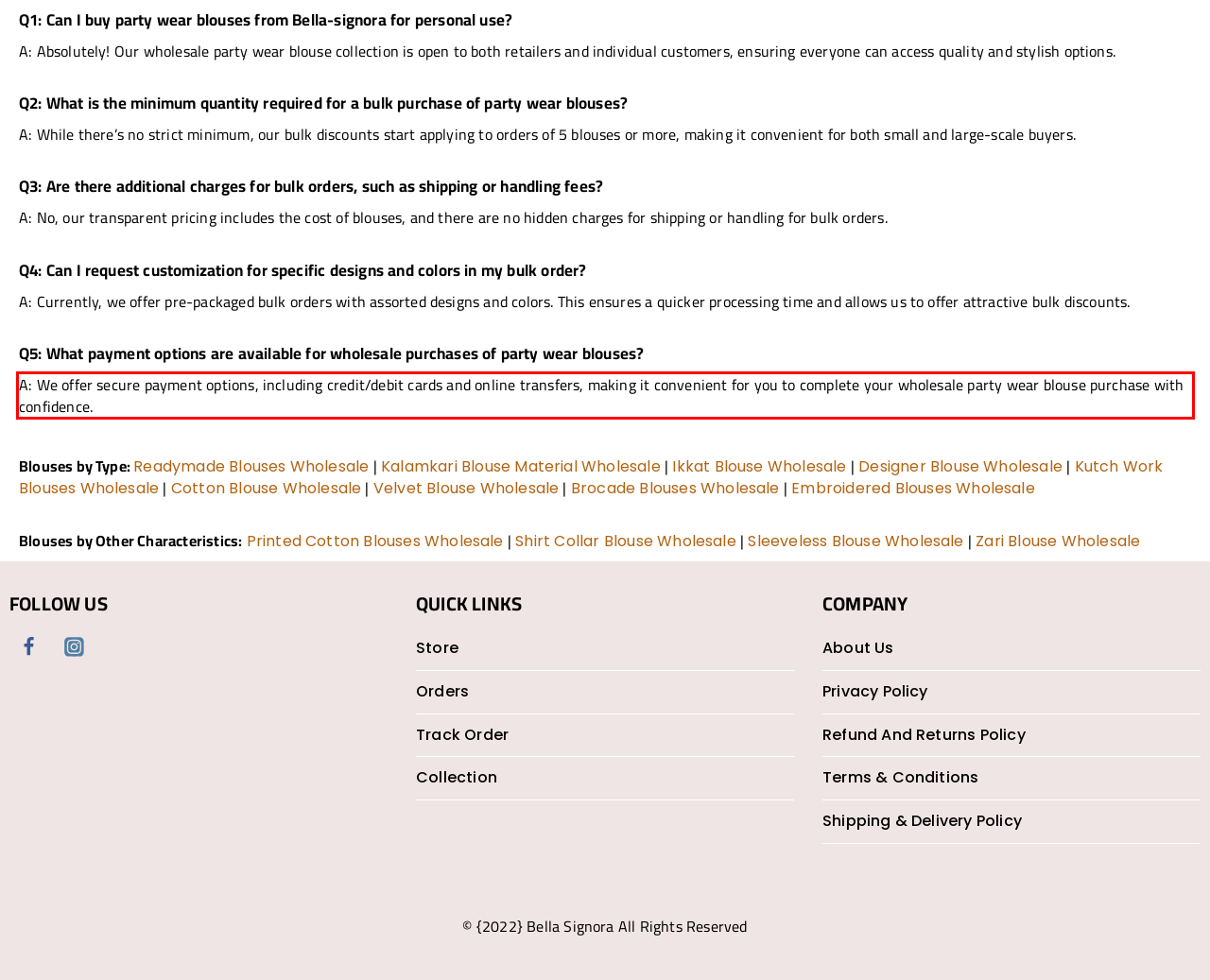Please look at the webpage screenshot and extract the text enclosed by the red bounding box.

A: We offer secure payment options, including credit/debit cards and online transfers, making it convenient for you to complete your wholesale party wear blouse purchase with confidence.